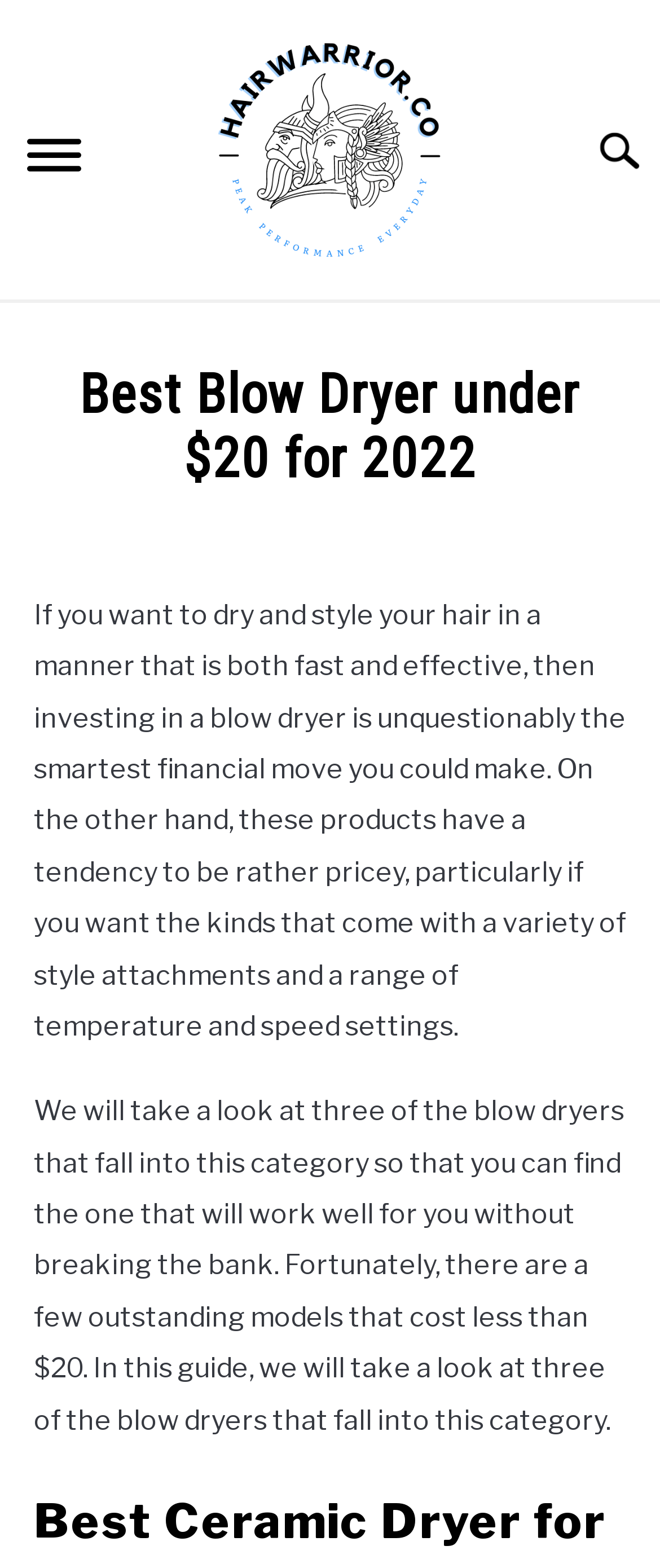Summarize the webpage in an elaborate manner.

This webpage is about finding the best blow dryer under $20 for 2022. At the top left corner, there is a button labeled "Menu" and a link next to it. Below these elements, there are several links categorized by hair type, including "BY HAIR TYPE", "STRAIGHTENING", "CURLING", "MAKING WAVES", "HAIR DRYERS", "SPECIAL SHAMPOOS", and "FOR MEN". 

The main content of the webpage is divided into sections. The first section has a header that reads "Best Blow Dryer under $20 for 2022" and is followed by a paragraph of text written by "Hair Dryers" and "How to". The text explains the importance of investing in a blow dryer for fast and effective hair styling, but notes that these products can be pricey. 

Below this section, there is a longer paragraph that discusses the purpose of the guide, which is to review three blow dryers that cost less than $20. The text is positioned in the middle of the page, spanning almost the entire width. There are no images on the page.